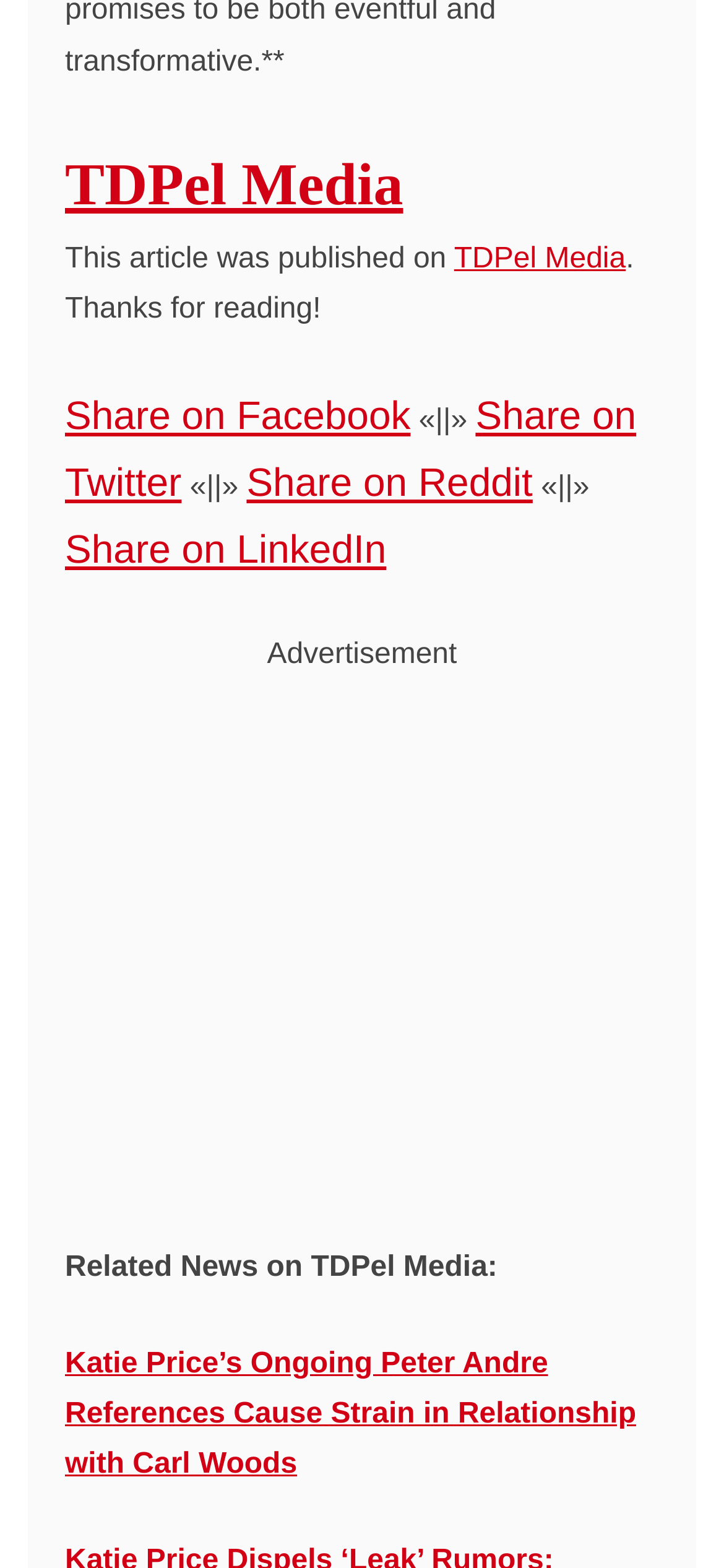Locate the bounding box coordinates of the area to click to fulfill this instruction: "Read related news on Katie Price’s Ongoing Peter Andre References". The bounding box should be presented as four float numbers between 0 and 1, in the order [left, top, right, bottom].

[0.09, 0.86, 0.879, 0.944]